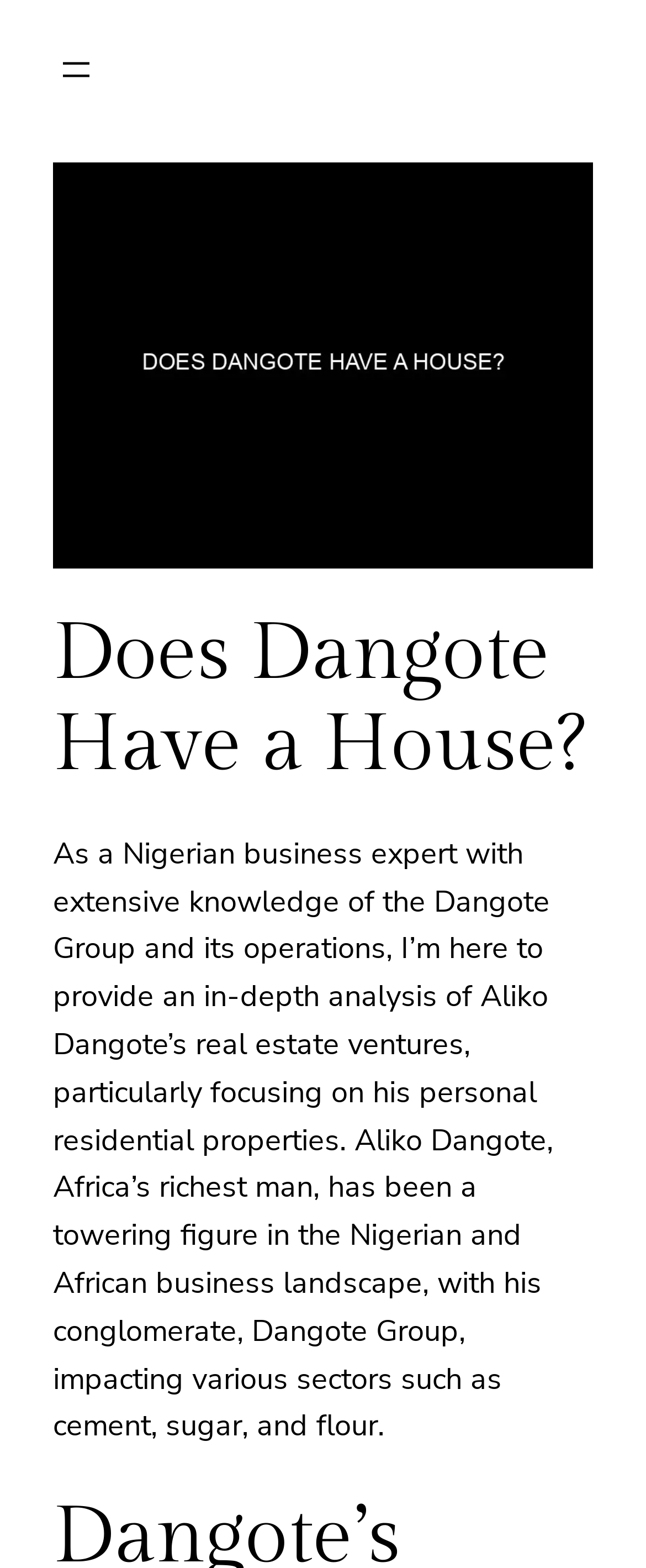What is the main heading of this webpage? Please extract and provide it.

Gov And Business Journal